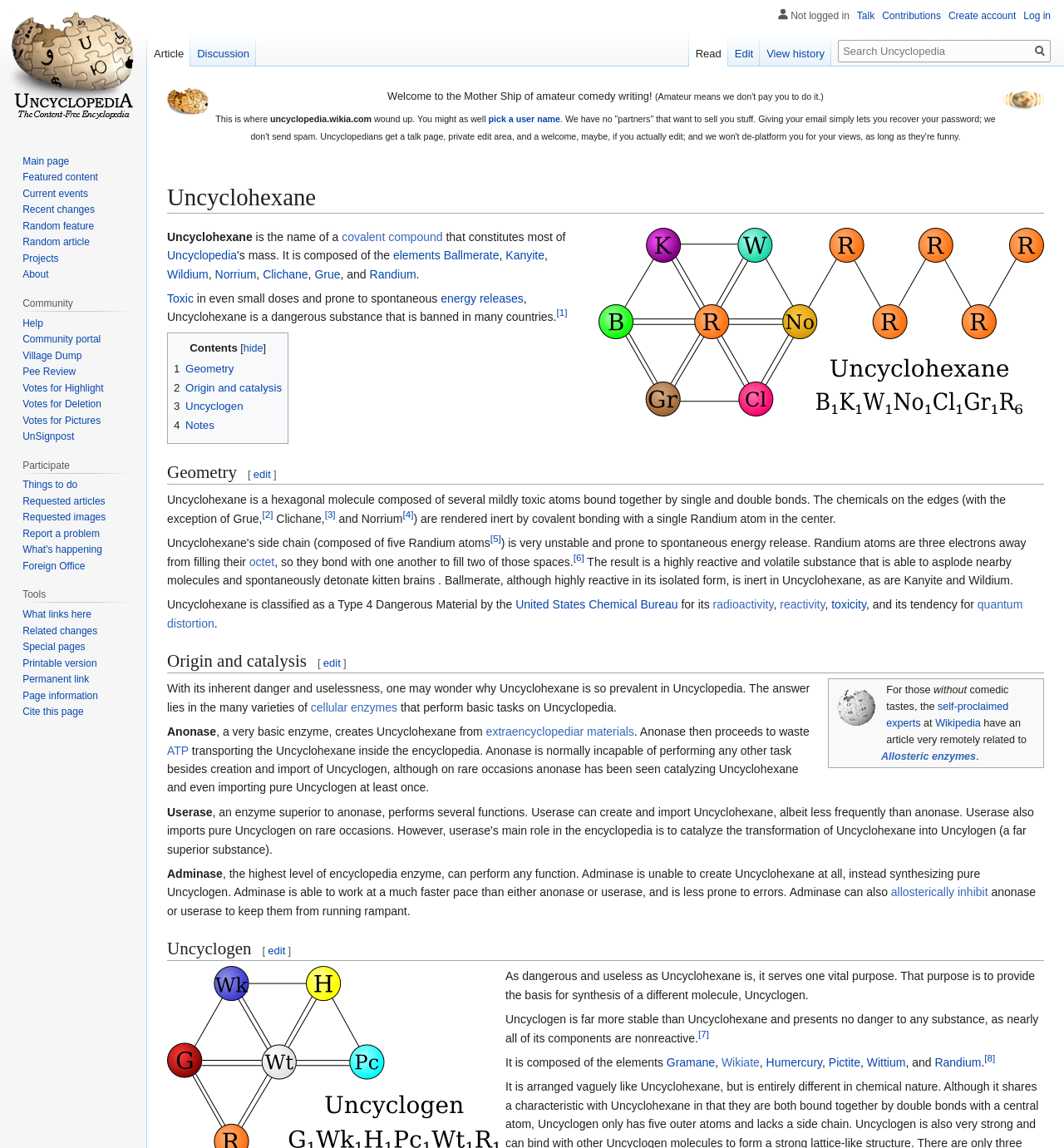Please identify the bounding box coordinates of the element that needs to be clicked to perform the following instruction: "Click the 'Randium' link".

[0.347, 0.233, 0.391, 0.244]